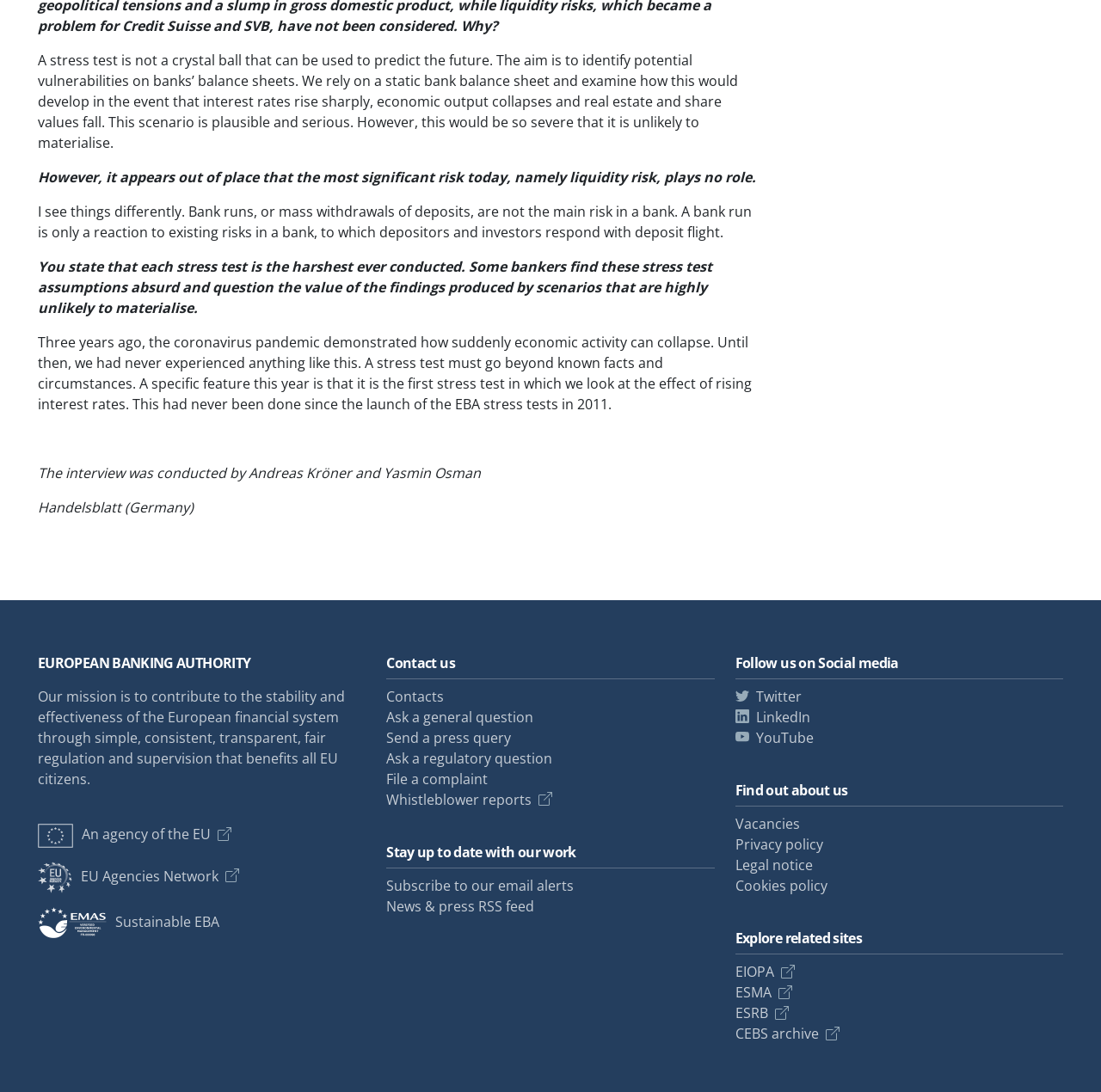Please find the bounding box coordinates for the clickable element needed to perform this instruction: "Read about the EBA's mission".

[0.034, 0.629, 0.313, 0.722]